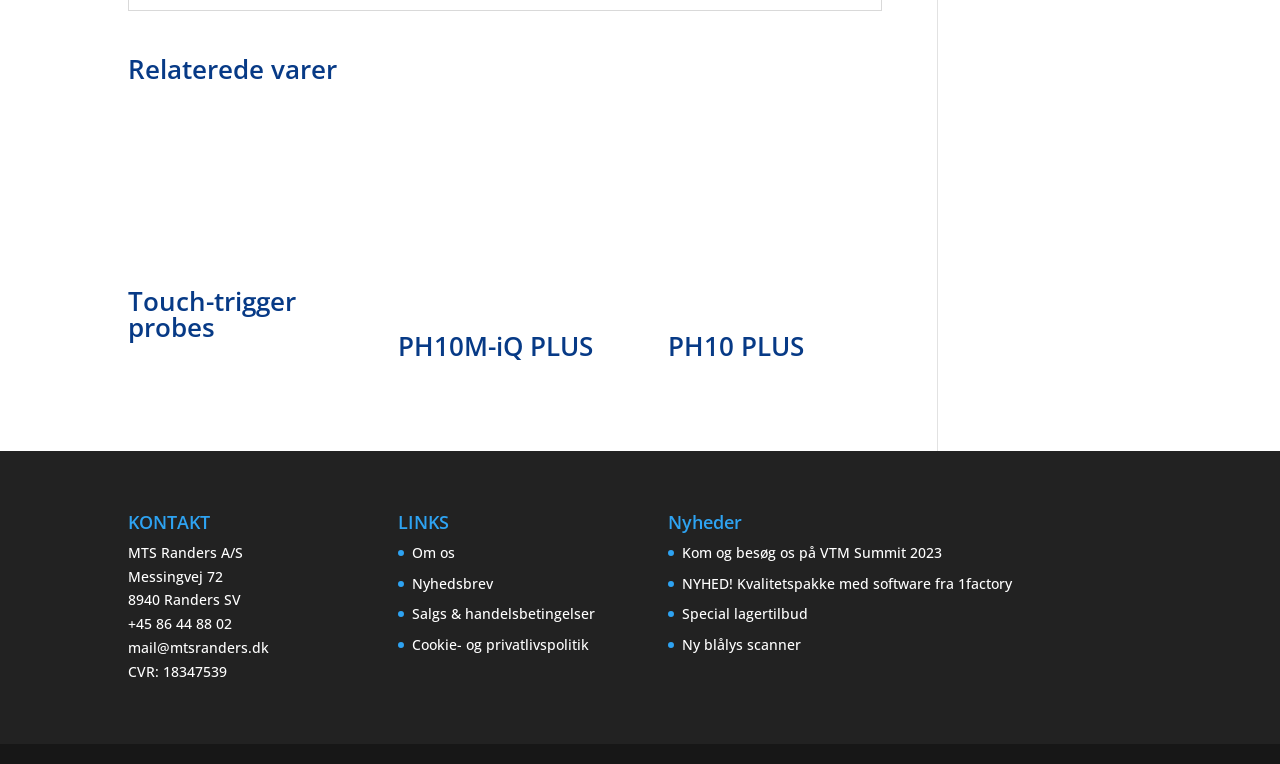Examine the image and give a thorough answer to the following question:
What is the company name?

I found the company name 'MTS Randers A/S' in the contact information section at the bottom of the webpage, along with the address and phone number.